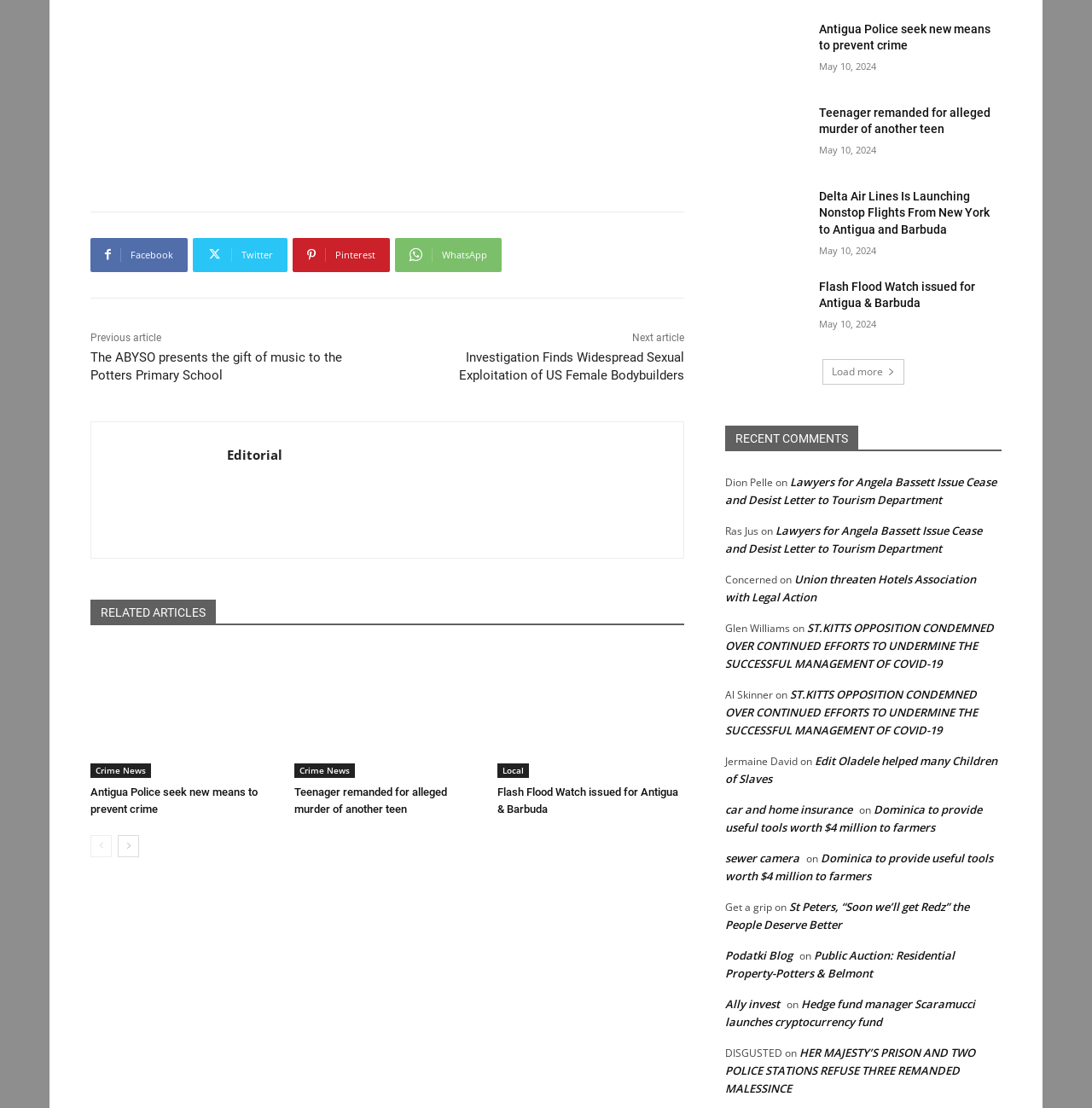Respond with a single word or phrase for the following question: 
How many links are there under the 'RELATED ARTICLES' heading?

3